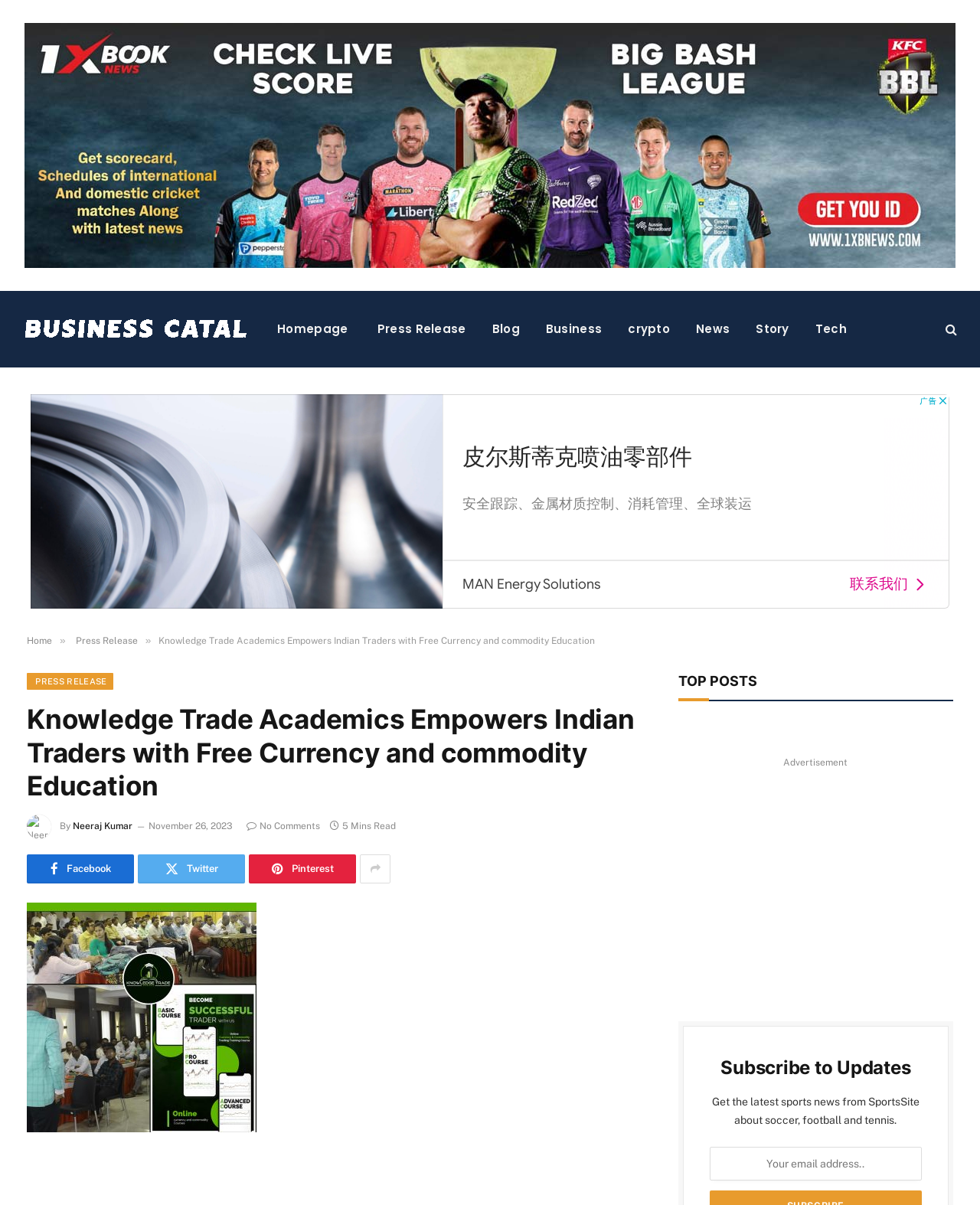What is the topic of the top posts section?
Please answer the question with as much detail and depth as you can.

I looked at the 'TOP POSTS' heading, but there is no specific topic mentioned. The heading is located above an advertisement section.